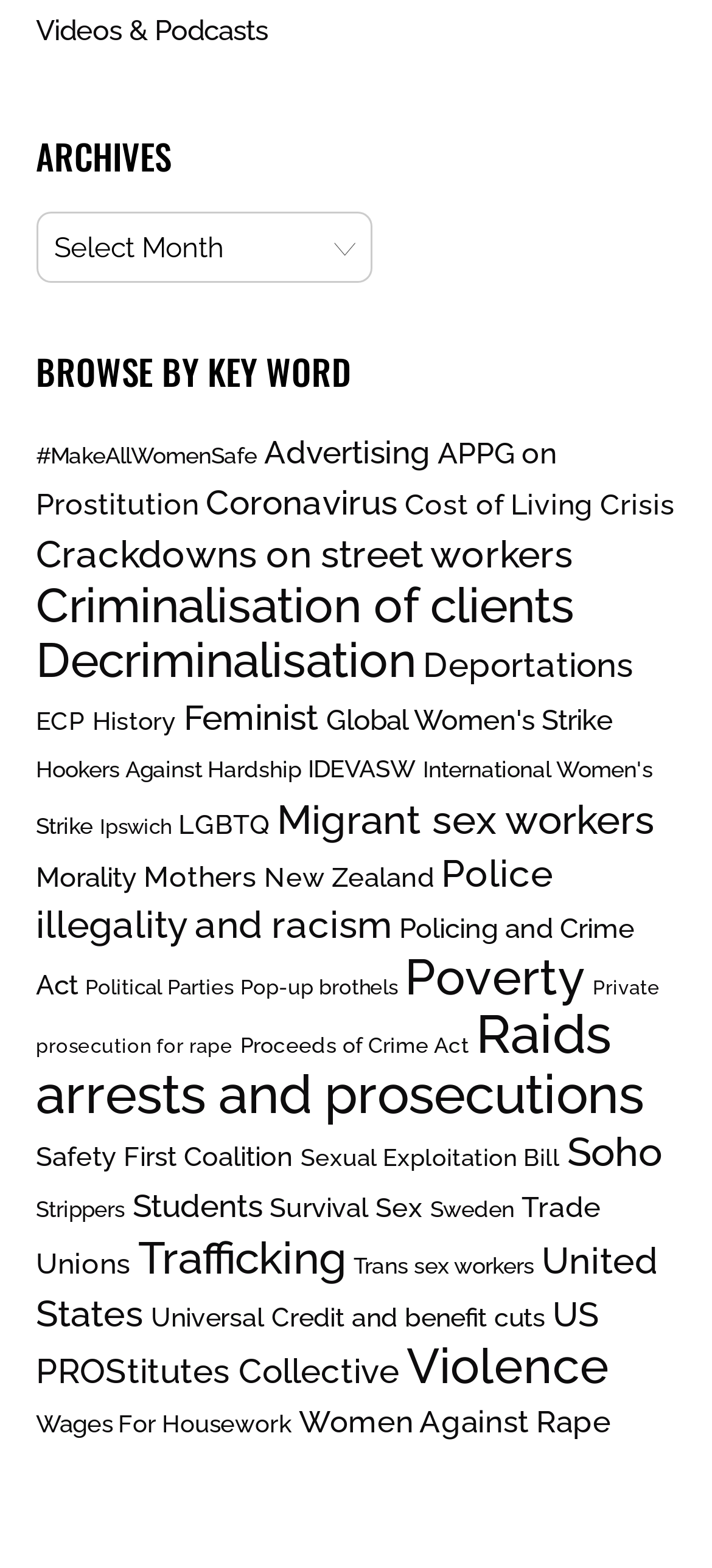Identify the bounding box coordinates of the element that should be clicked to fulfill this task: "Read about 'Violence' related topics". The coordinates should be provided as four float numbers between 0 and 1, i.e., [left, top, right, bottom].

[0.571, 0.852, 0.855, 0.888]